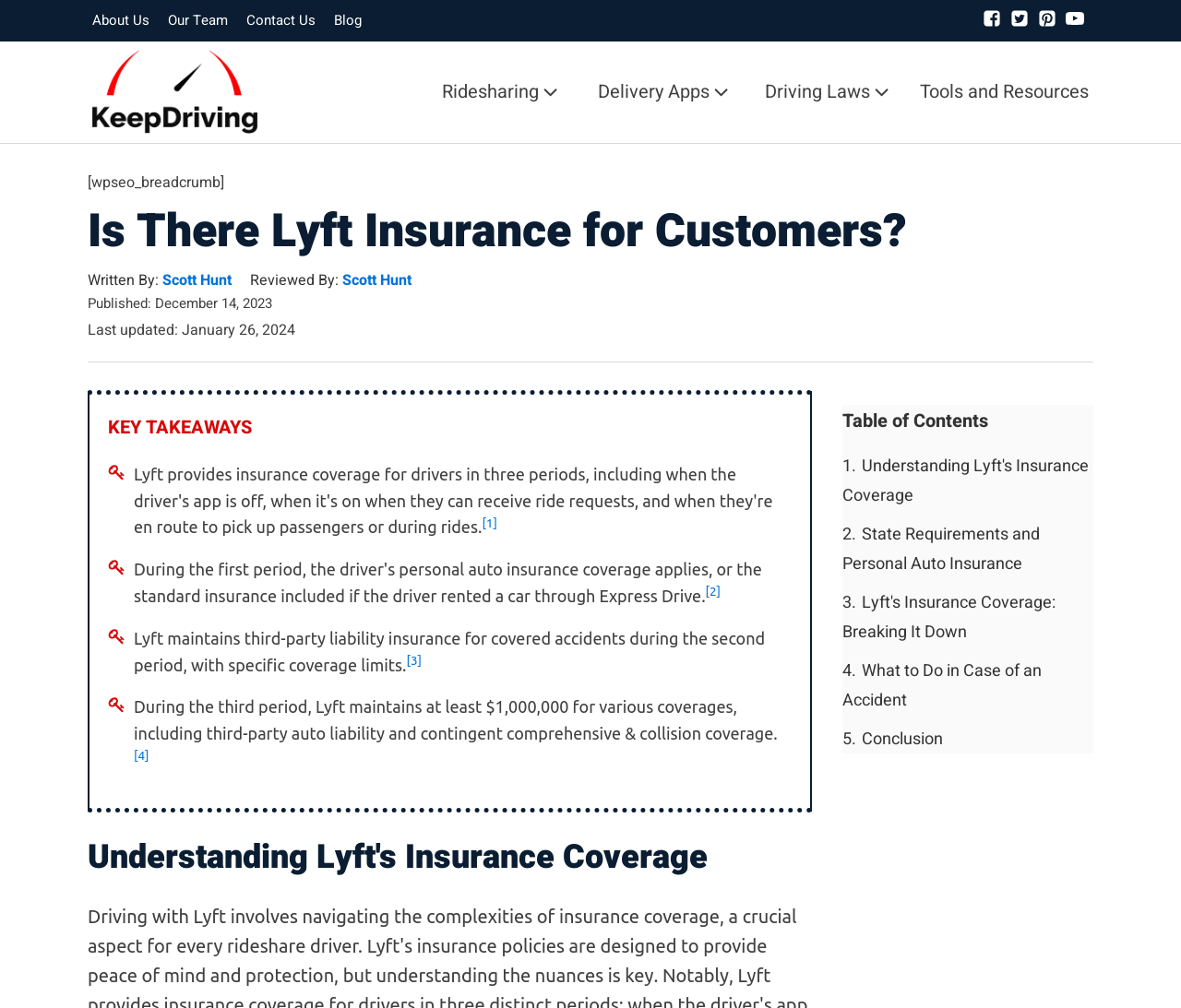What is the topic of this webpage?
Please give a detailed answer to the question using the information shown in the image.

Based on the webpage content, I can see that the topic is related to Lyft insurance, specifically discussing whether Lyft provides insurance for its customers.